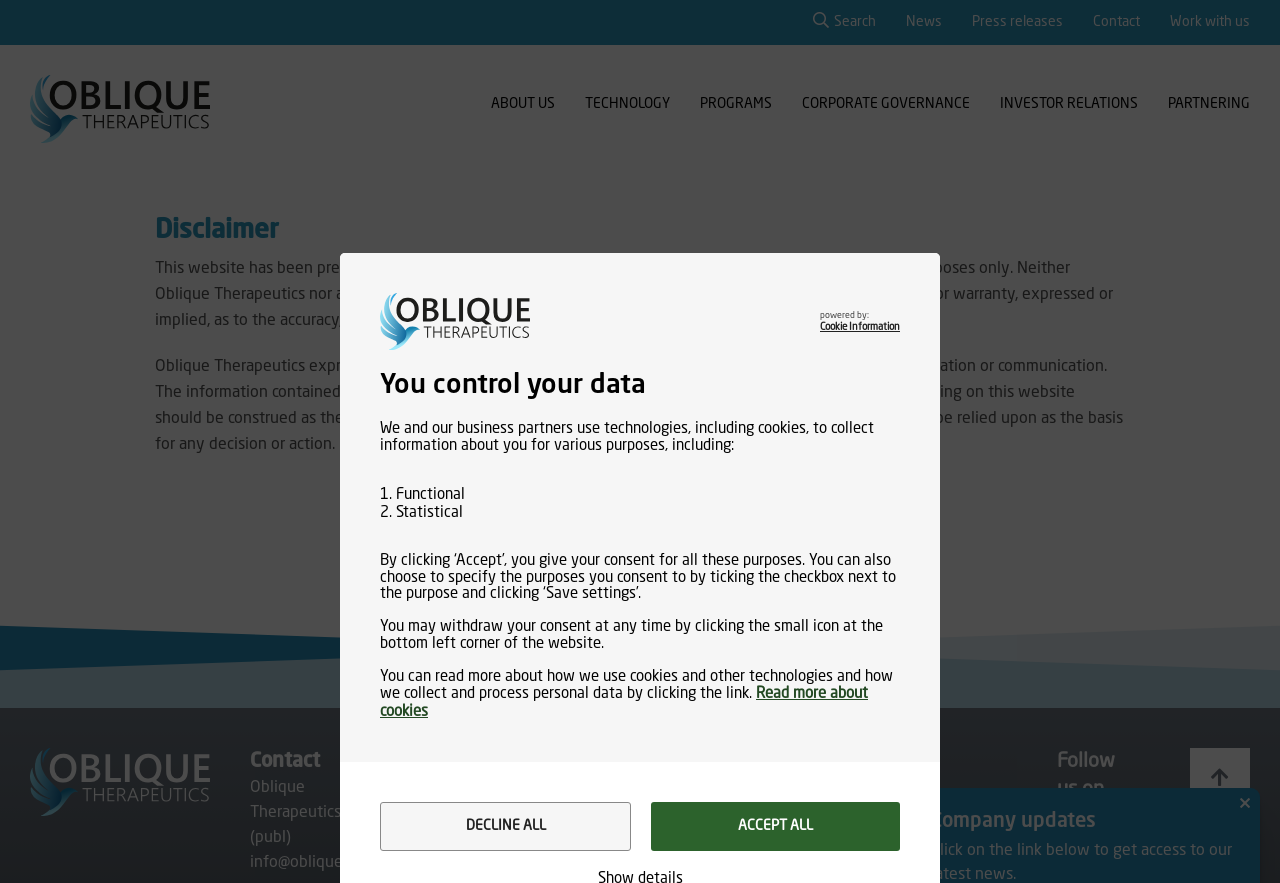Locate the coordinates of the bounding box for the clickable region that fulfills this instruction: "Click the search icon".

[0.631, 0.017, 0.684, 0.033]